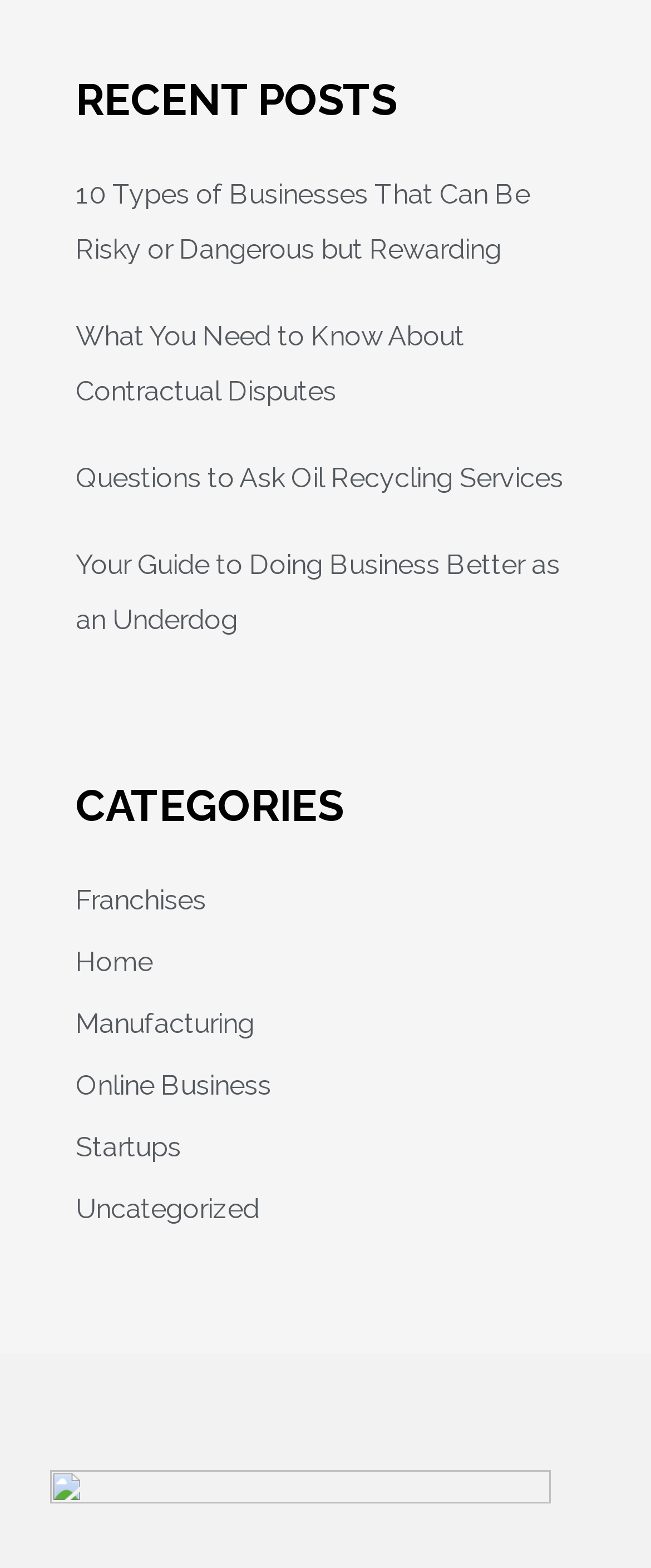Please specify the bounding box coordinates of the region to click in order to perform the following instruction: "Click on Christian Adams".

None